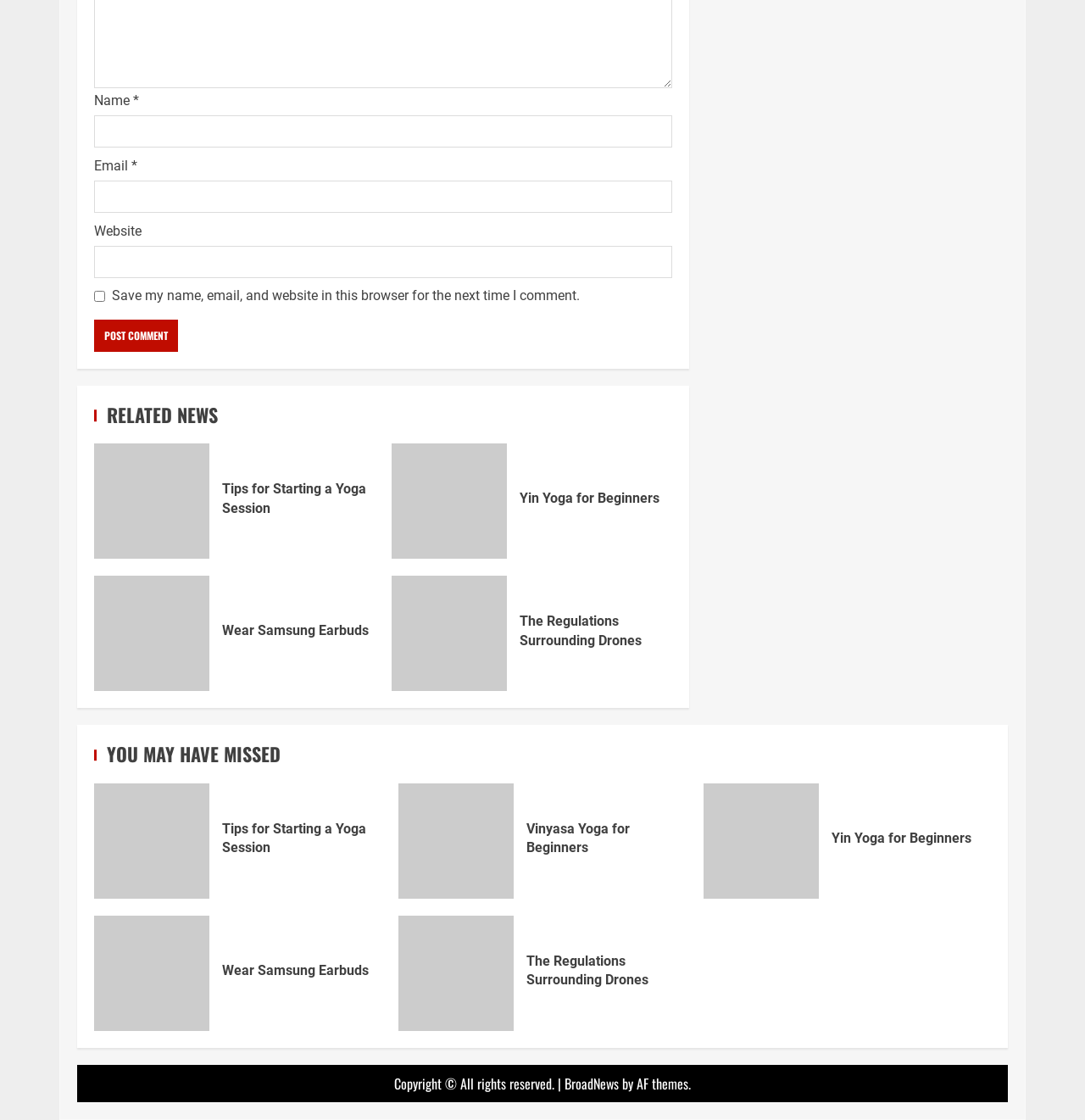Identify the bounding box coordinates of the element to click to follow this instruction: 'Click the 'Post Comment' button'. Ensure the coordinates are four float values between 0 and 1, provided as [left, top, right, bottom].

[0.087, 0.285, 0.164, 0.314]